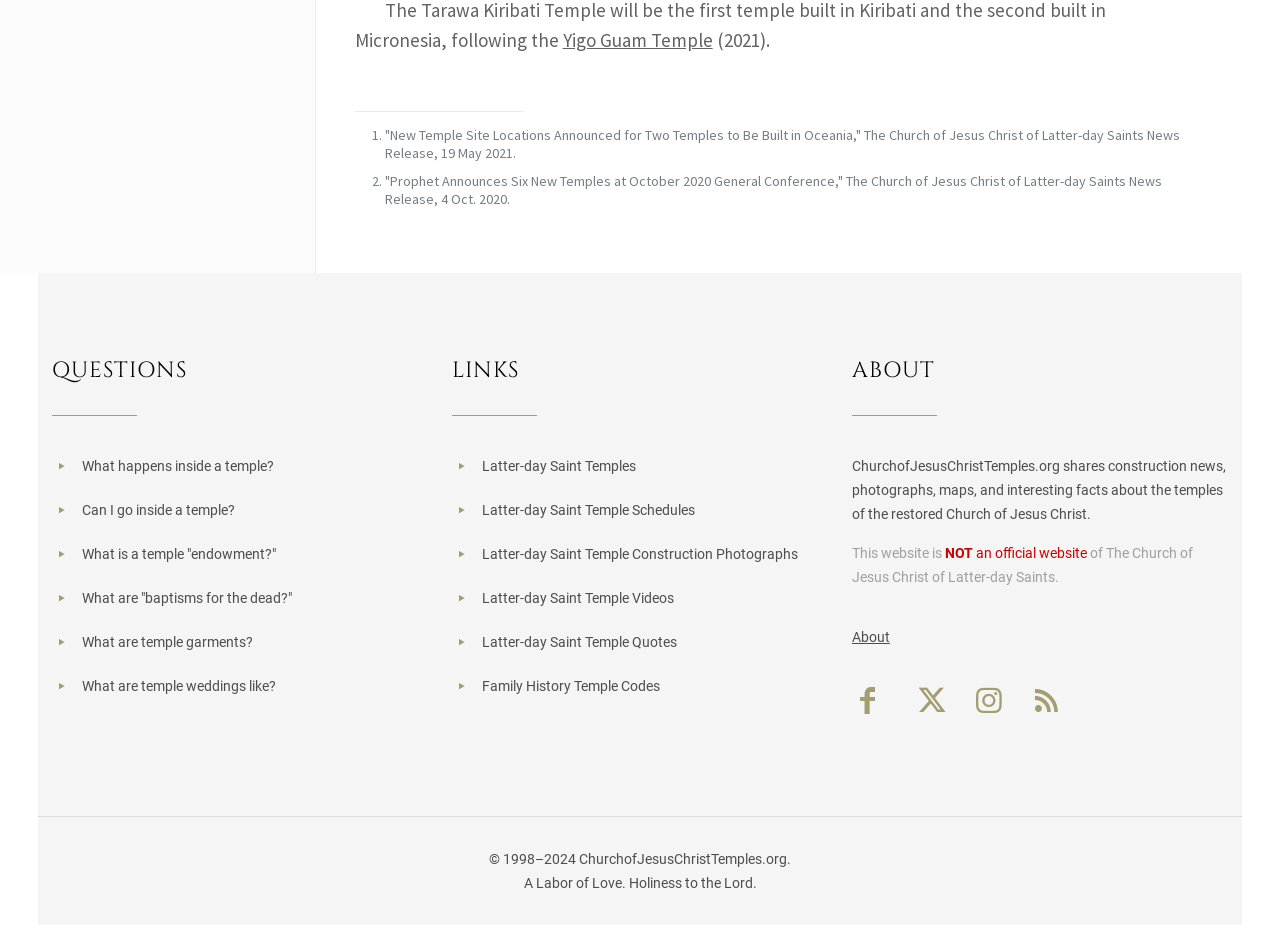Please respond in a single word or phrase: 
How many links are there in the QUESTIONS section?

6